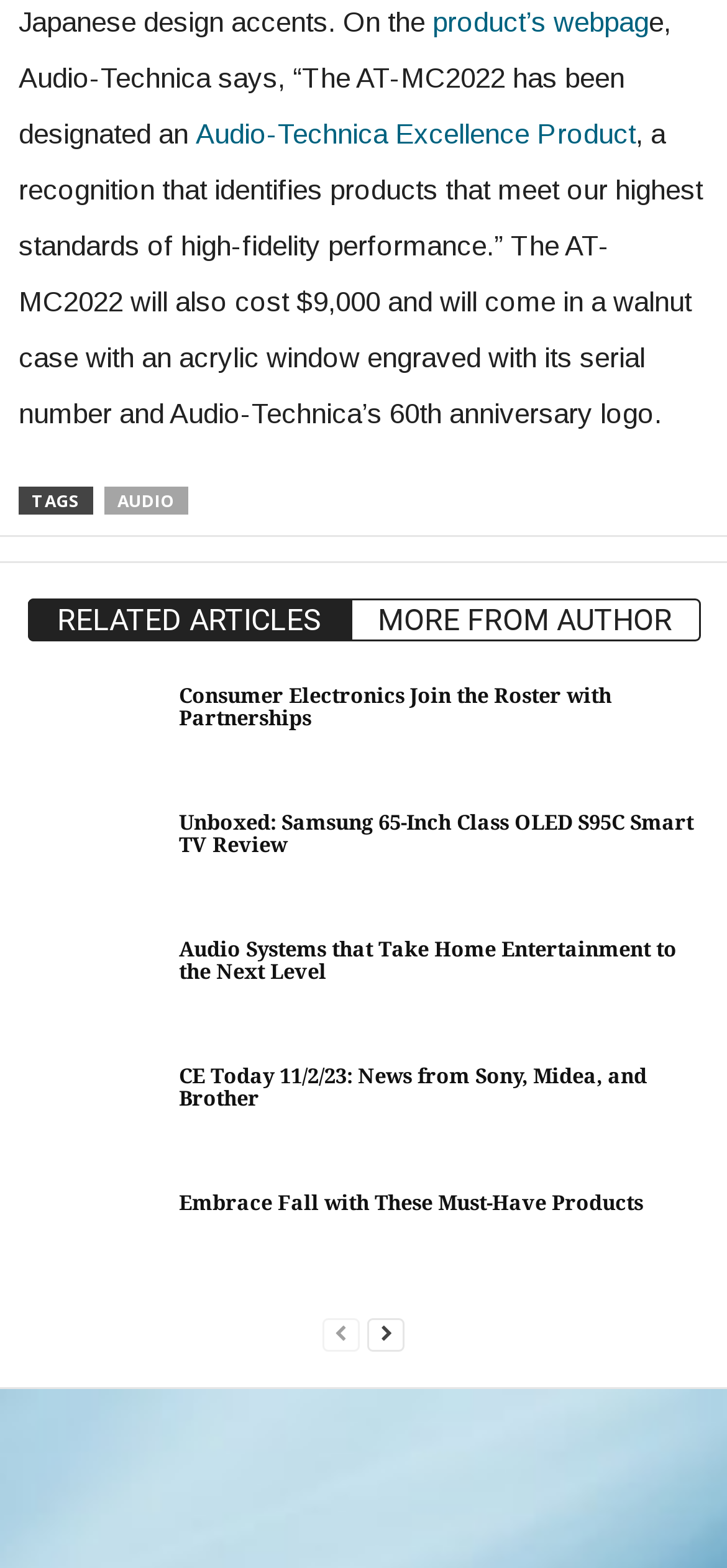Find the bounding box of the element with the following description: "RELATED ARTICLES". The coordinates must be four float numbers between 0 and 1, formatted as [left, top, right, bottom].

[0.037, 0.382, 0.483, 0.409]